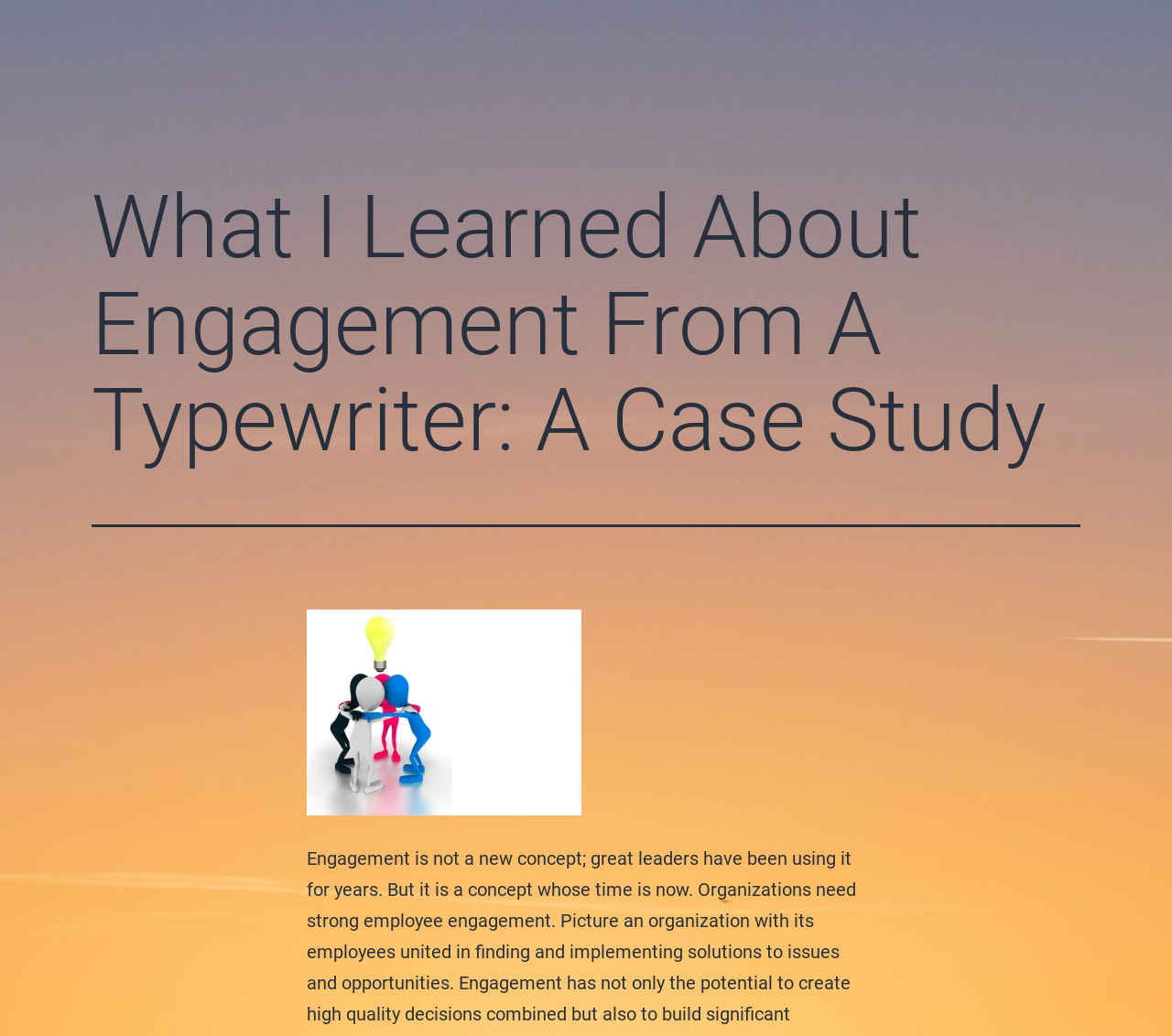Please determine the bounding box of the UI element that matches this description: alt="employee engagement image". The coordinates should be given as (top-left x, top-left y, bottom-right x, bottom-right y), with all values between 0 and 1.

[0.262, 0.675, 0.496, 0.697]